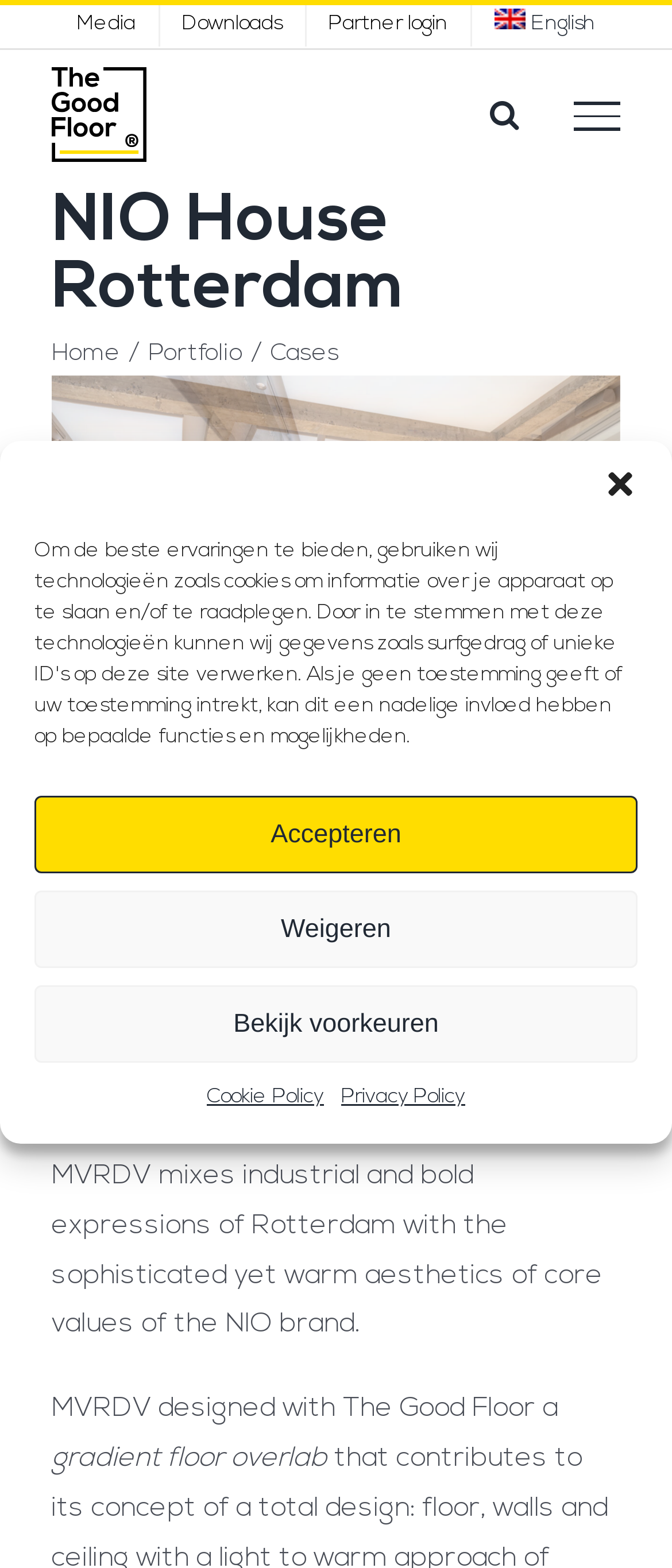Please determine the bounding box coordinates of the section I need to click to accomplish this instruction: "Read recent post about 50th Wedding Anniversary".

None